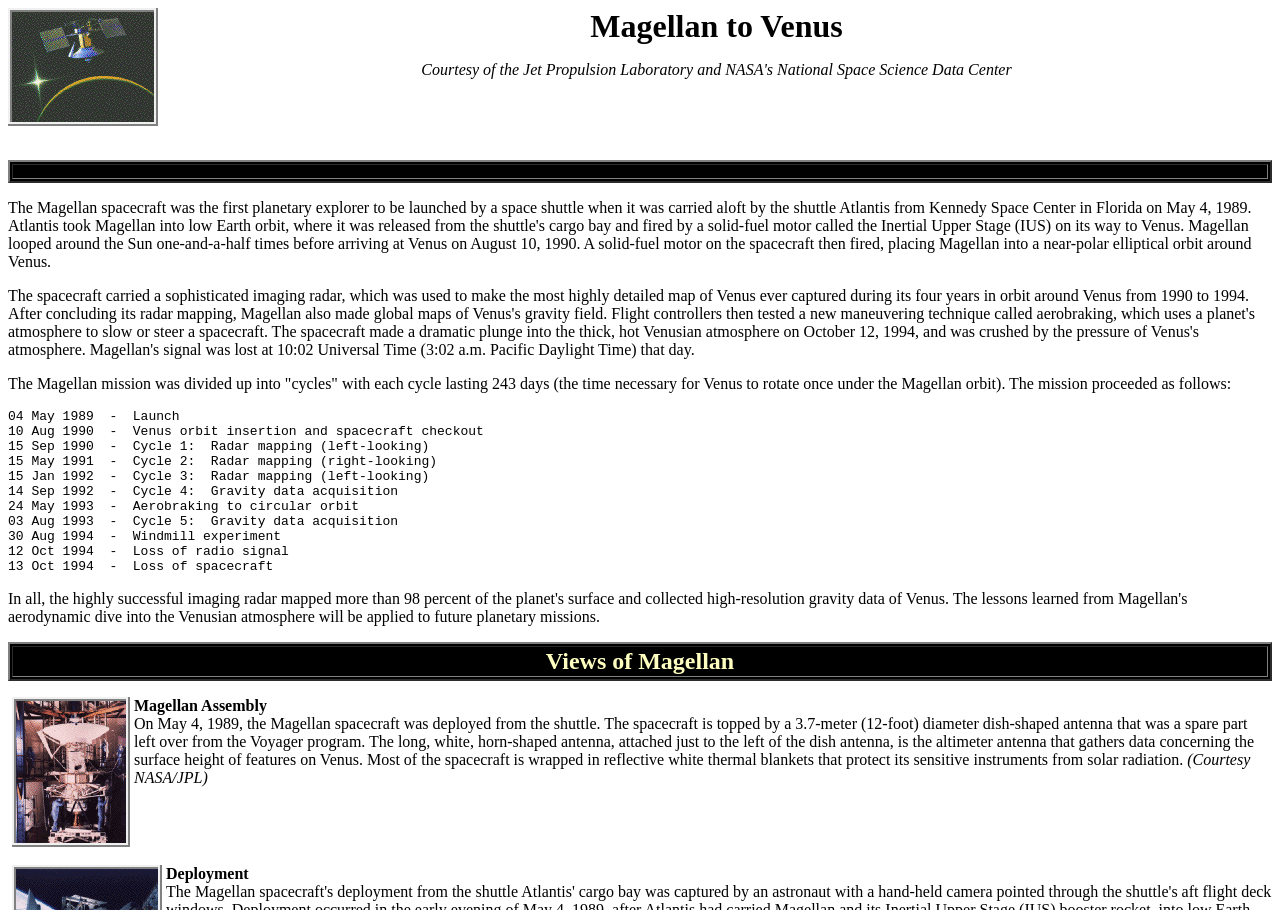When was the Magellan spacecraft launched?
Using the image as a reference, deliver a detailed and thorough answer to the question.

The answer can be found in the table of mission events, which lists '04 May 1989 - Launch' as the first event. This directly provides the answer to the question.